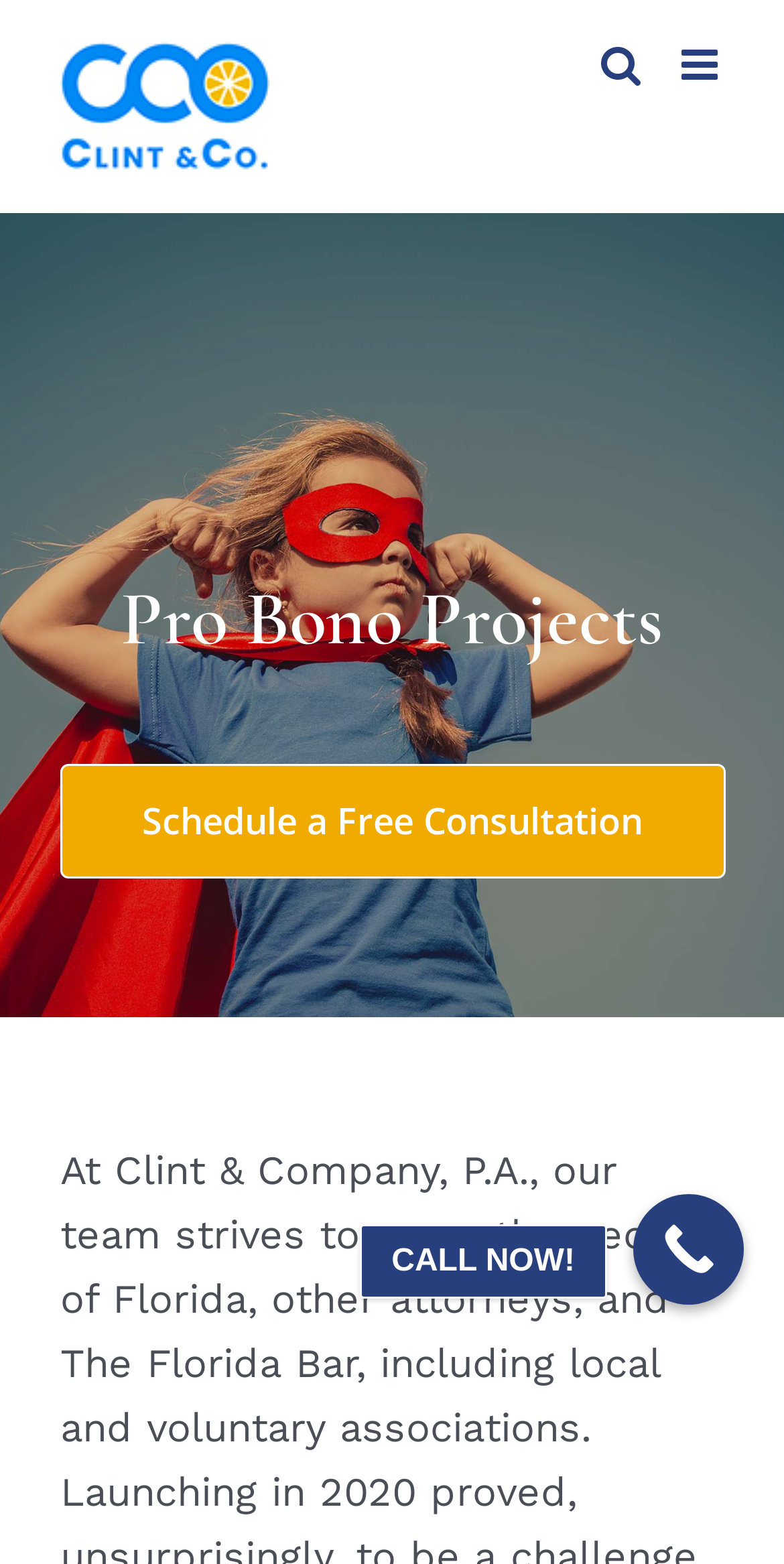Identify the main title of the webpage and generate its text content.

Pro Bono Projects